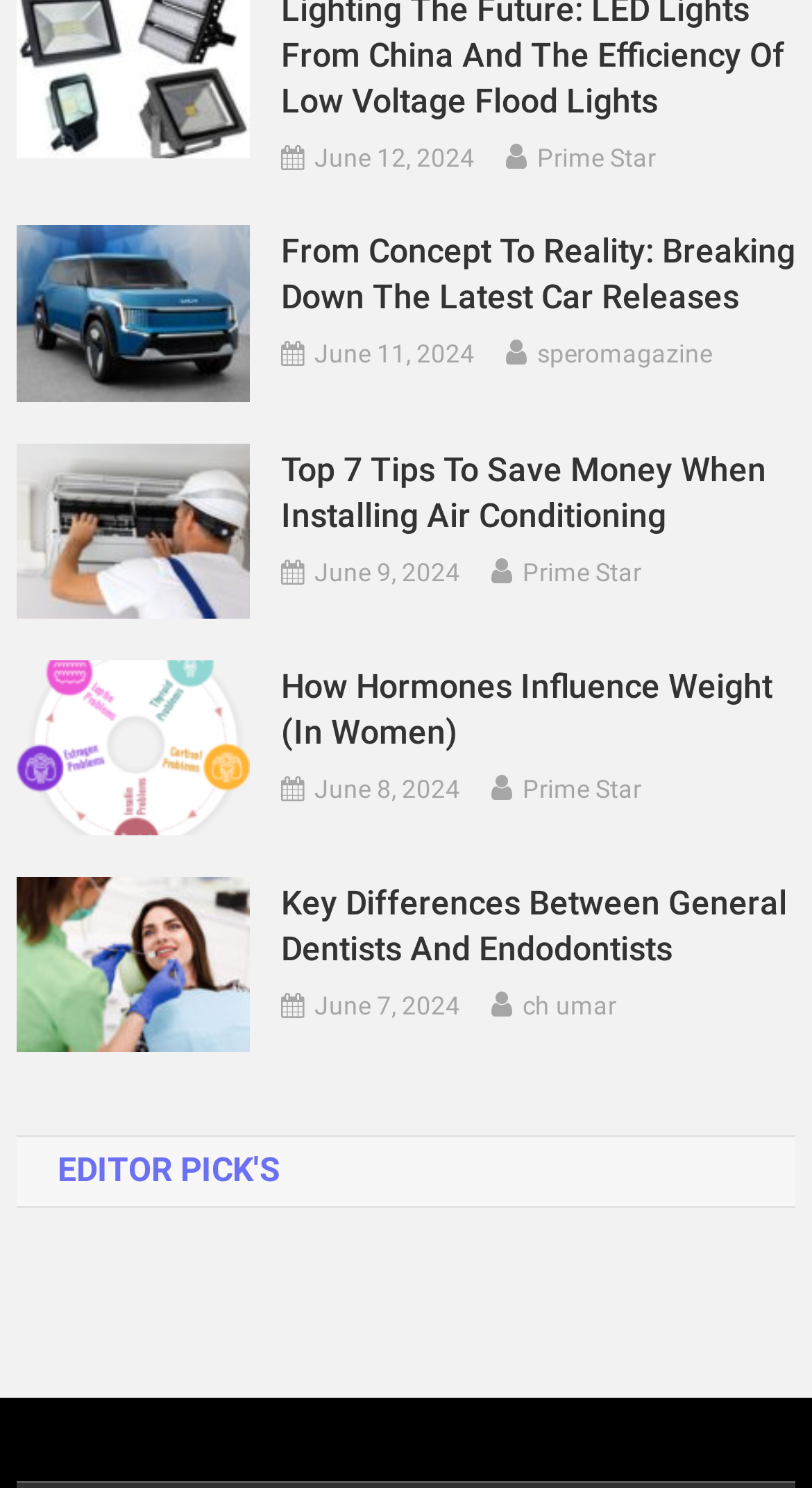Give the bounding box coordinates for the element described as: "June 12, 2024June 13, 2024".

[0.387, 0.093, 0.585, 0.123]